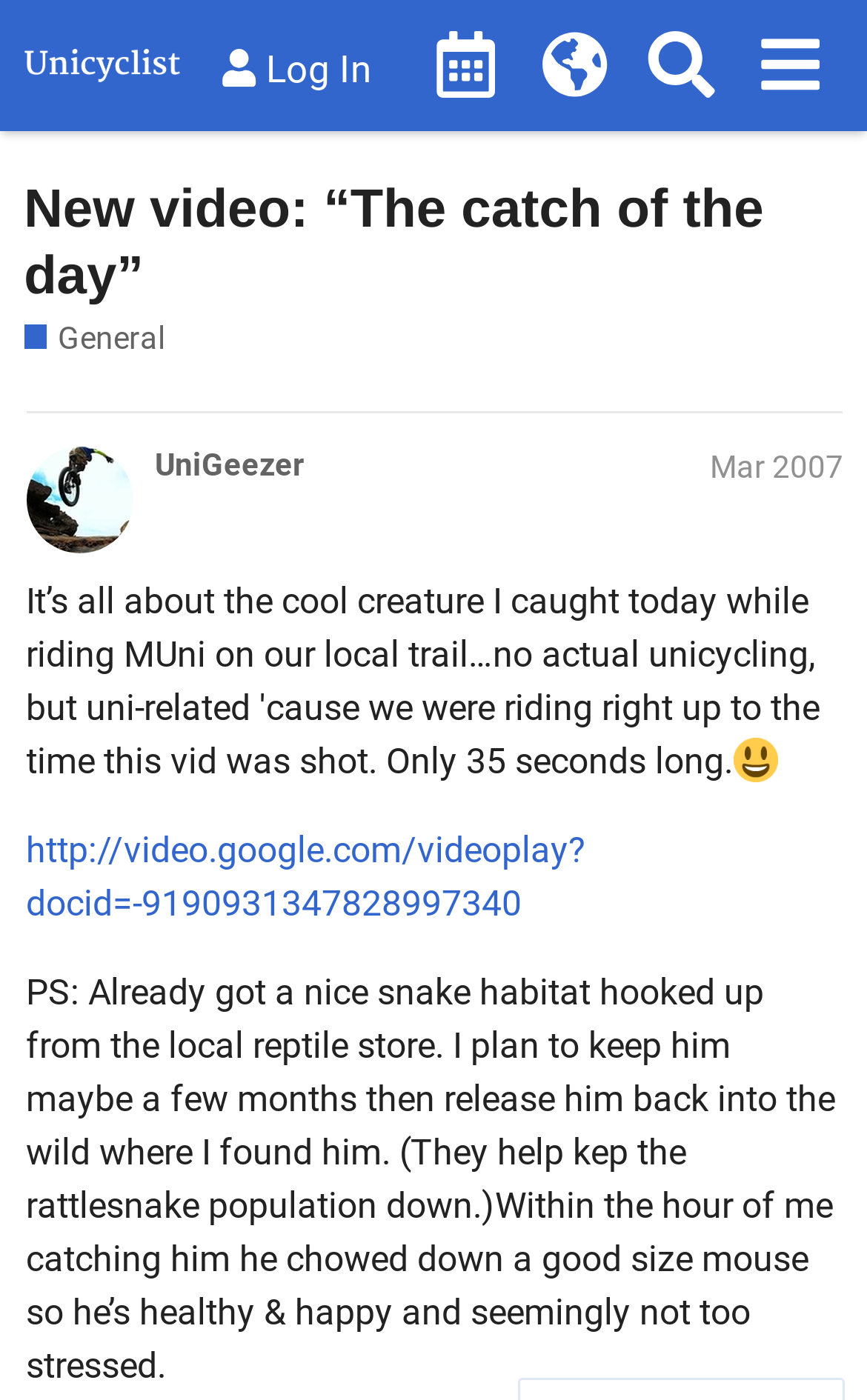Please identify the bounding box coordinates of the clickable area that will allow you to execute the instruction: "Log in to the forum".

[0.227, 0.022, 0.455, 0.076]